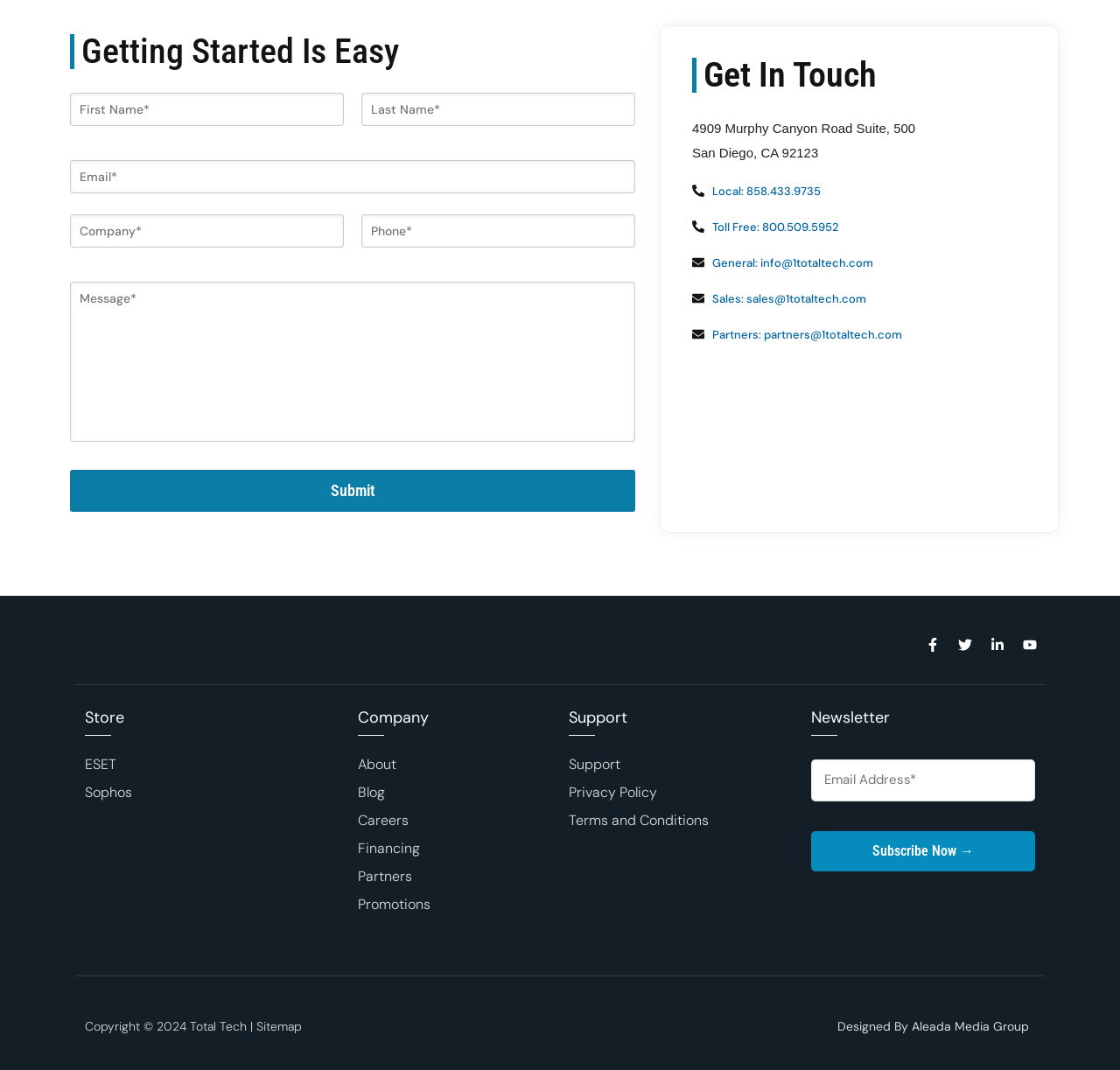Locate the bounding box coordinates of the clickable area needed to fulfill the instruction: "Subscribe to the newsletter".

[0.724, 0.777, 0.924, 0.814]